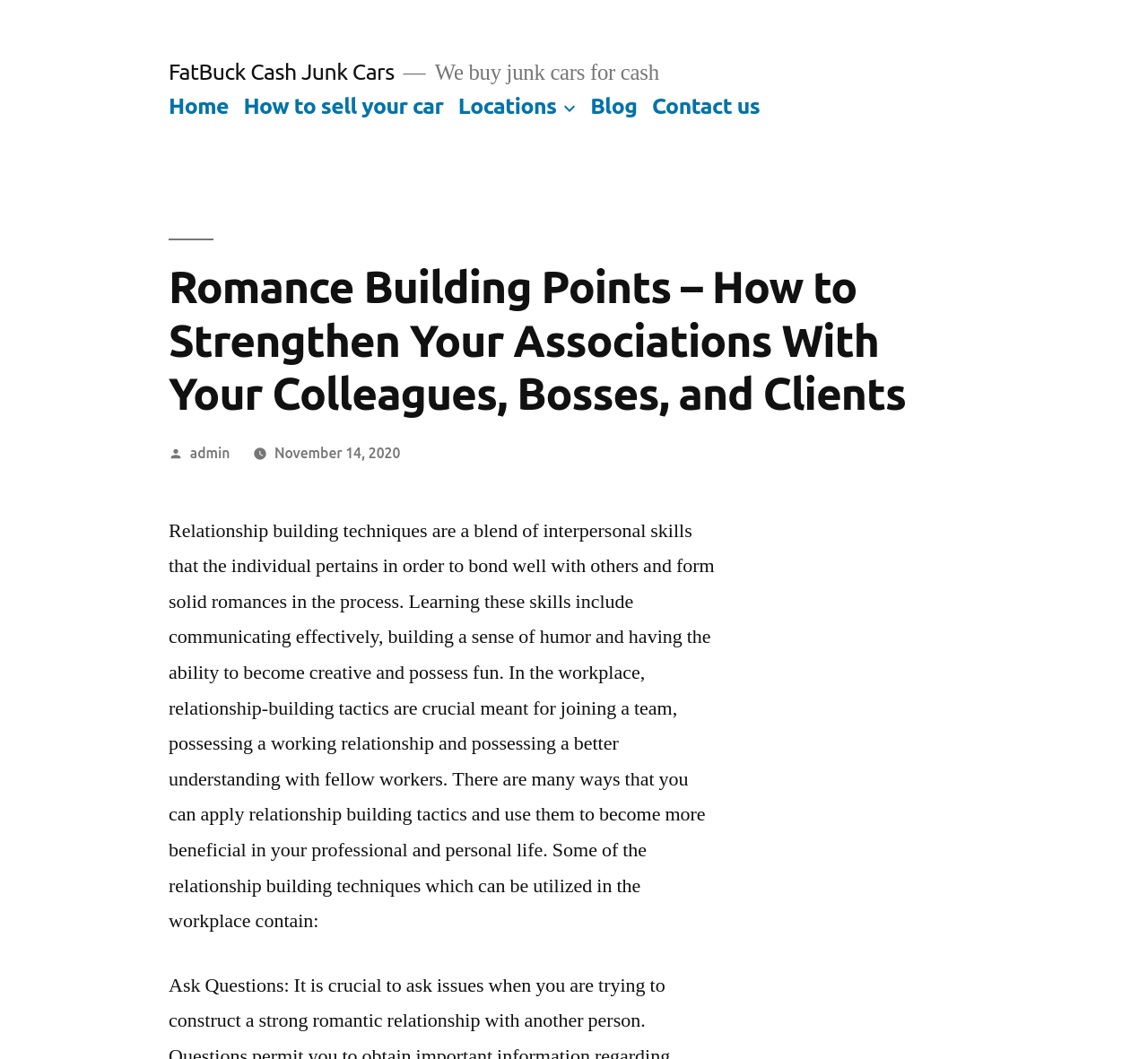Describe the webpage meticulously, covering all significant aspects.

The webpage is about romance building points and how to strengthen relationships with colleagues, bosses, and clients. At the top left, there is a link to "FatBuck Cash Junk Cars" and a static text "We buy junk cars for cash" next to it. Below these elements, there is a top menu navigation bar with five links: "Home", "How to sell your car", "Locations", a button with no text, and "Blog" and "Contact us" at the far right.

Below the navigation bar, there is a header section with a heading that matches the title of the webpage. Under the heading, there is a static text "Posted by" followed by a link to "admin" and another link to the date "November 14, 2020". 

The main content of the webpage is a long paragraph of text that discusses relationship building techniques, including effective communication, sense of humor, and creativity. It explains the importance of these skills in the workplace for building a team, working relationships, and understanding with coworkers. The text also mentions that there are many ways to apply these techniques to become more beneficial in professional and personal life.